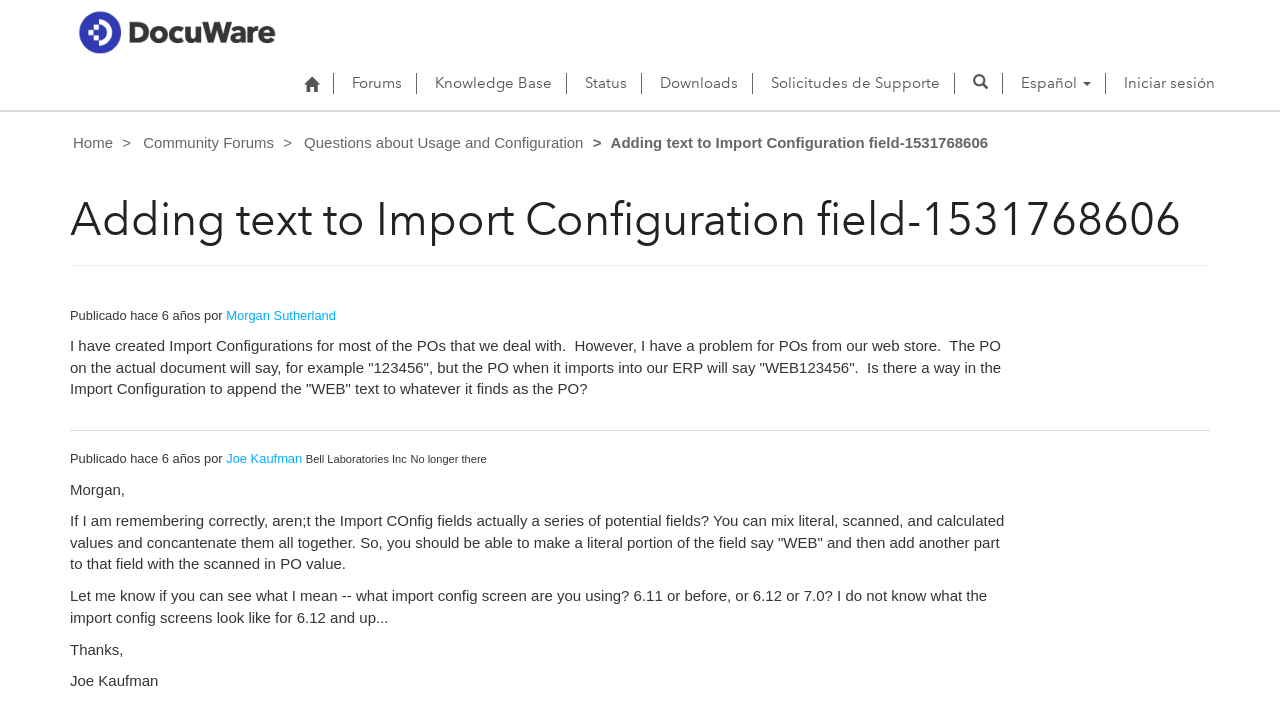What is the company mentioned in the second post?
Provide a thorough and detailed answer to the question.

The company mentioned in the second post is Bell Laboratories Inc, which is associated with the user Joe Kaufman.